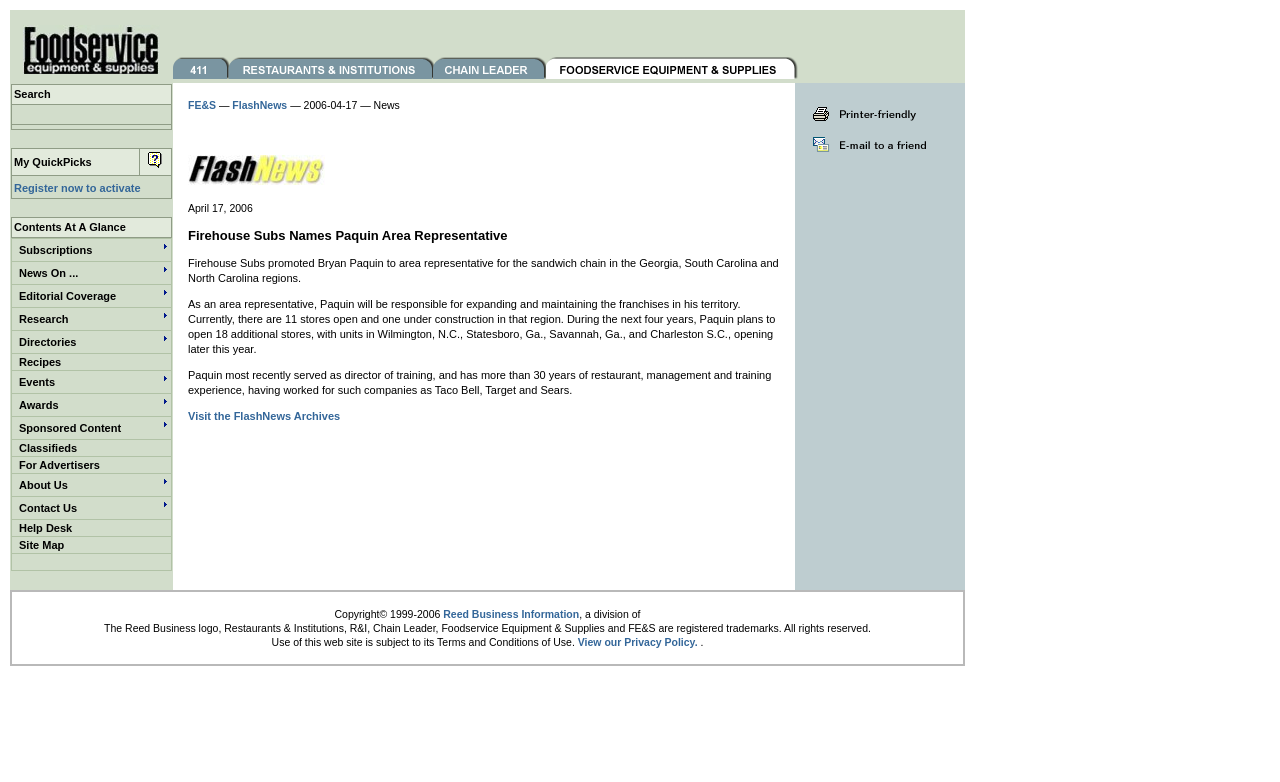What is the name of the link below the 'My QuickPicks' gridcell?
Using the details from the image, give an elaborate explanation to answer the question.

I inferred this answer by looking at the table structure and the link text below the 'My QuickPicks' gridcell, which contains the text 'Register now to activate'.